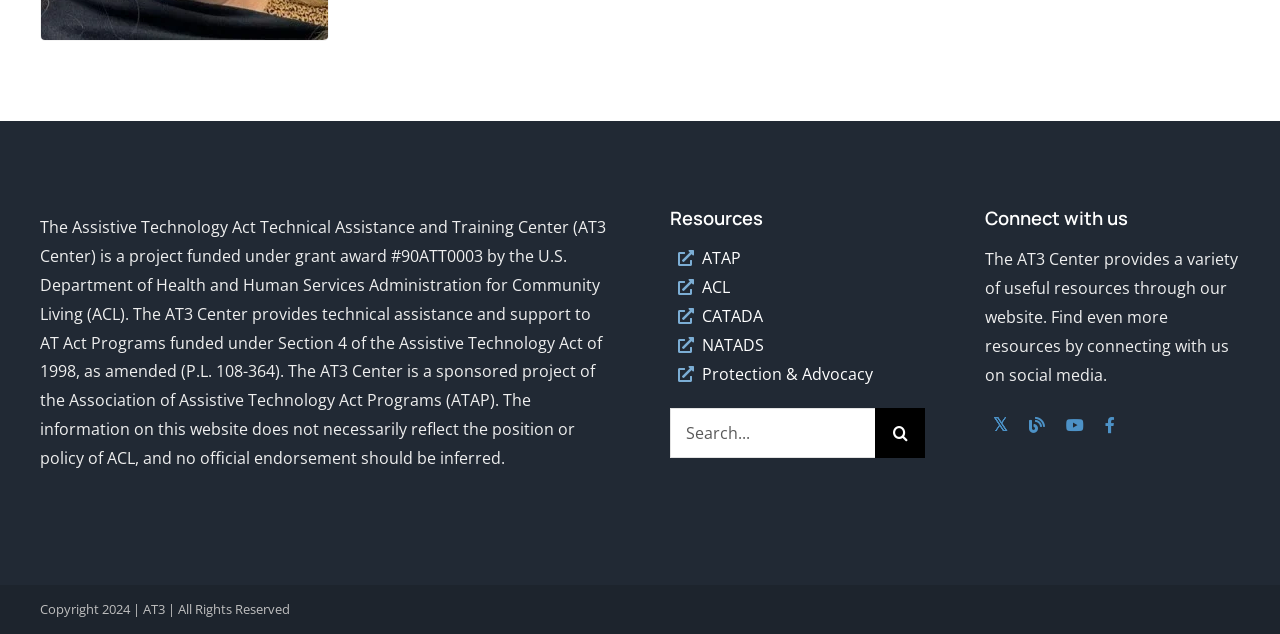Please determine the bounding box coordinates of the clickable area required to carry out the following instruction: "Visit ATAP website". The coordinates must be four float numbers between 0 and 1, represented as [left, top, right, bottom].

[0.523, 0.386, 0.723, 0.431]